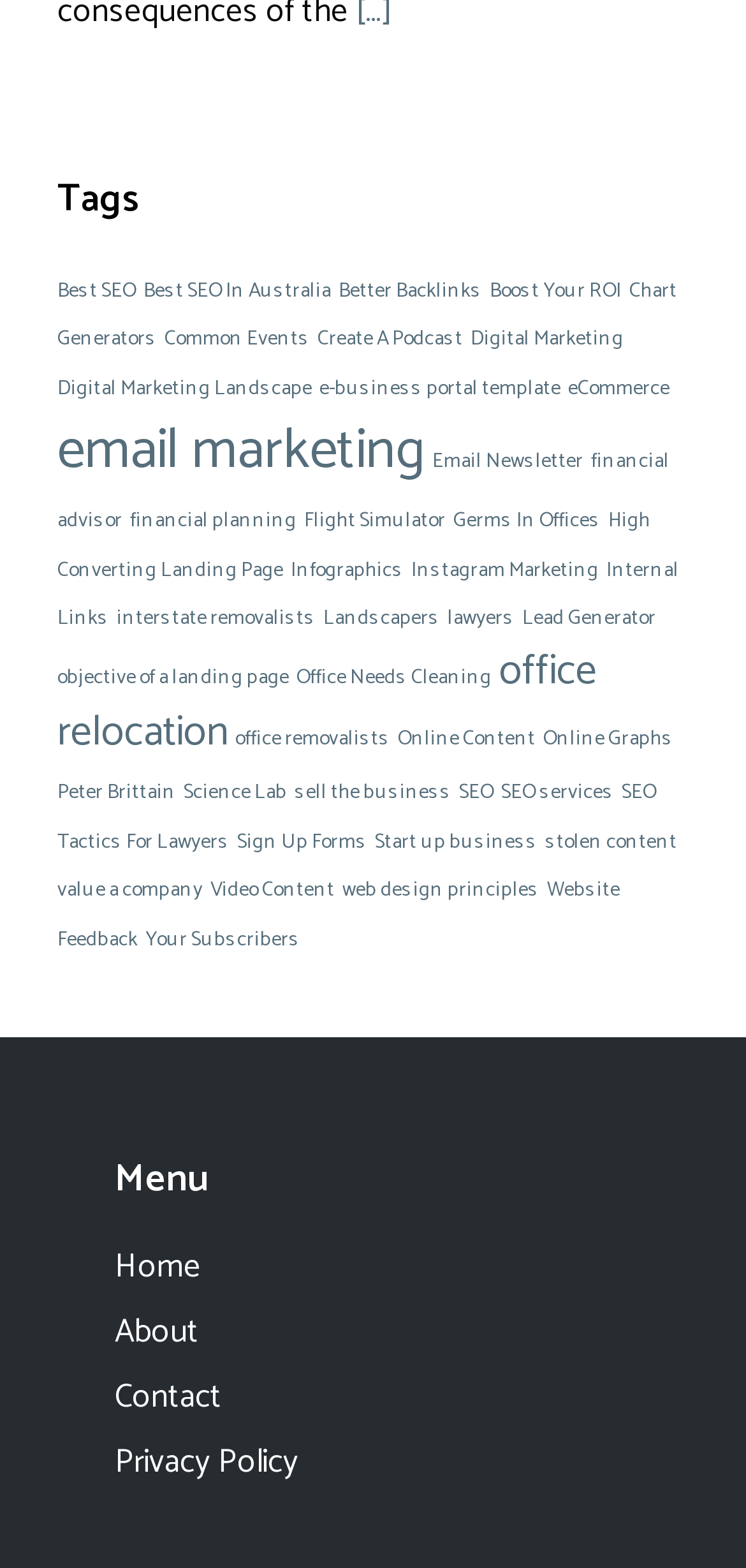Bounding box coordinates should be provided in the format (top-left x, top-left y, bottom-right x, bottom-right y) with all values between 0 and 1. Identify the bounding box for this UI element: sell the business

[0.395, 0.494, 0.605, 0.516]